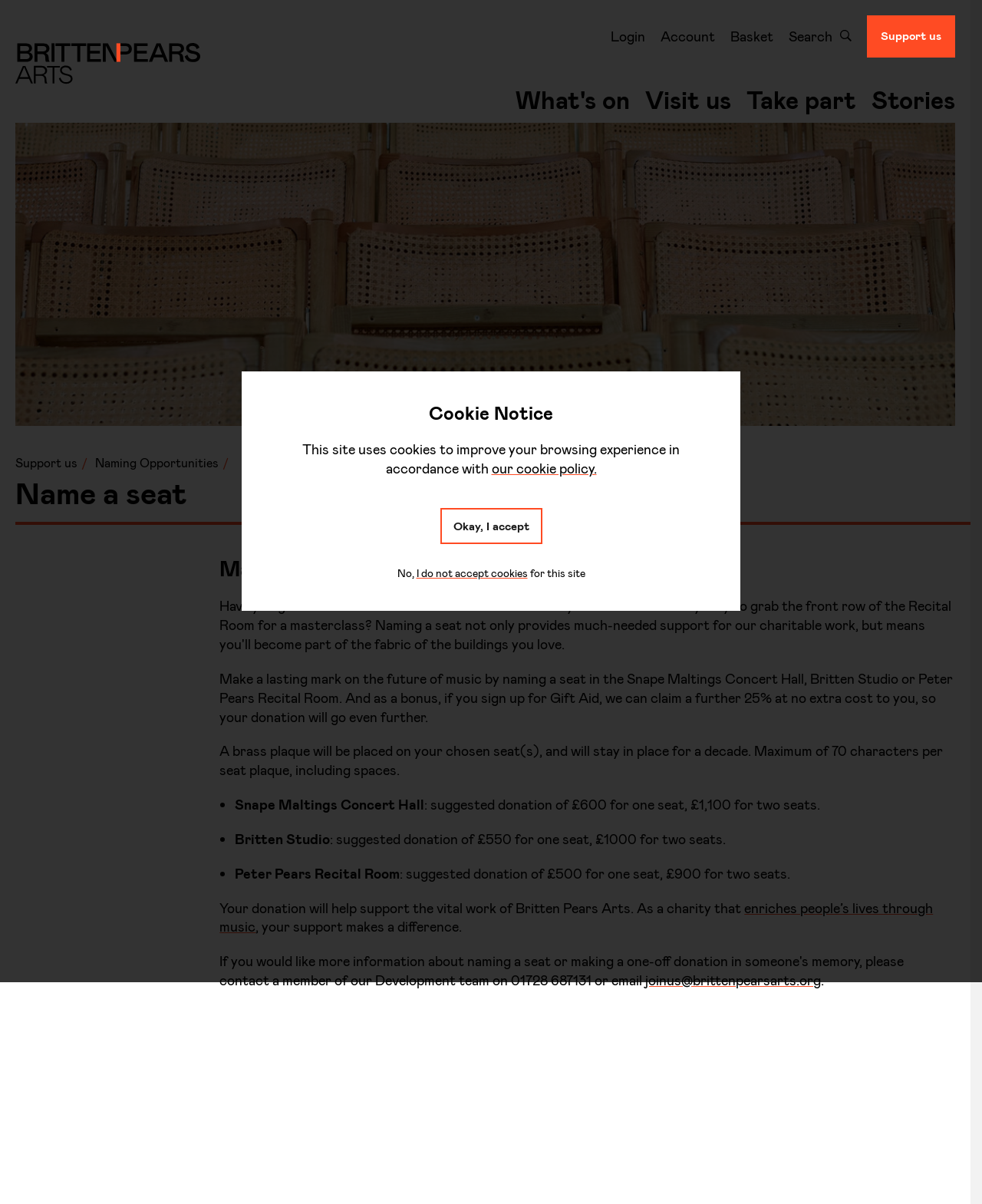Present a detailed account of what is displayed on the webpage.

This webpage is about "Name a seat" at Britten Pears Arts, where users can make a donation to support the organization's work and celebrate special memories. At the top of the page, there is a cookie notice with a link to the cookie policy and buttons to accept or decline cookies.

Below the cookie notice, there is a navigation menu with links to "What's on", "Visit us", "Take part", and "Stories". On the right side of the navigation menu, there is another navigation menu with links to "Login", "Account", "Basket", "Search", and "Support us".

The main content of the page starts with a heading "Name a seat" and a subheading "Make your mark and celebrate special memories." Below the headings, there is a paragraph of text explaining the purpose of naming a seat and the benefits of doing so, including a bonus of 25% if users sign up for Gift Aid.

The page then lists the options for naming a seat, including the Snape Maltings Concert Hall, Britten Studio, and Peter Pears Recital Room, with suggested donation amounts for each option. Each option is marked with a bullet point, and the text is formatted to make it easy to read.

Further down the page, there is a section explaining how the donation will help support the work of Britten Pears Arts, with a link to learn more about the organization's mission. There is also a call to action to contact the organization via email.

At the bottom of the page, there is an image gallery with four buttons, likely representing different images.